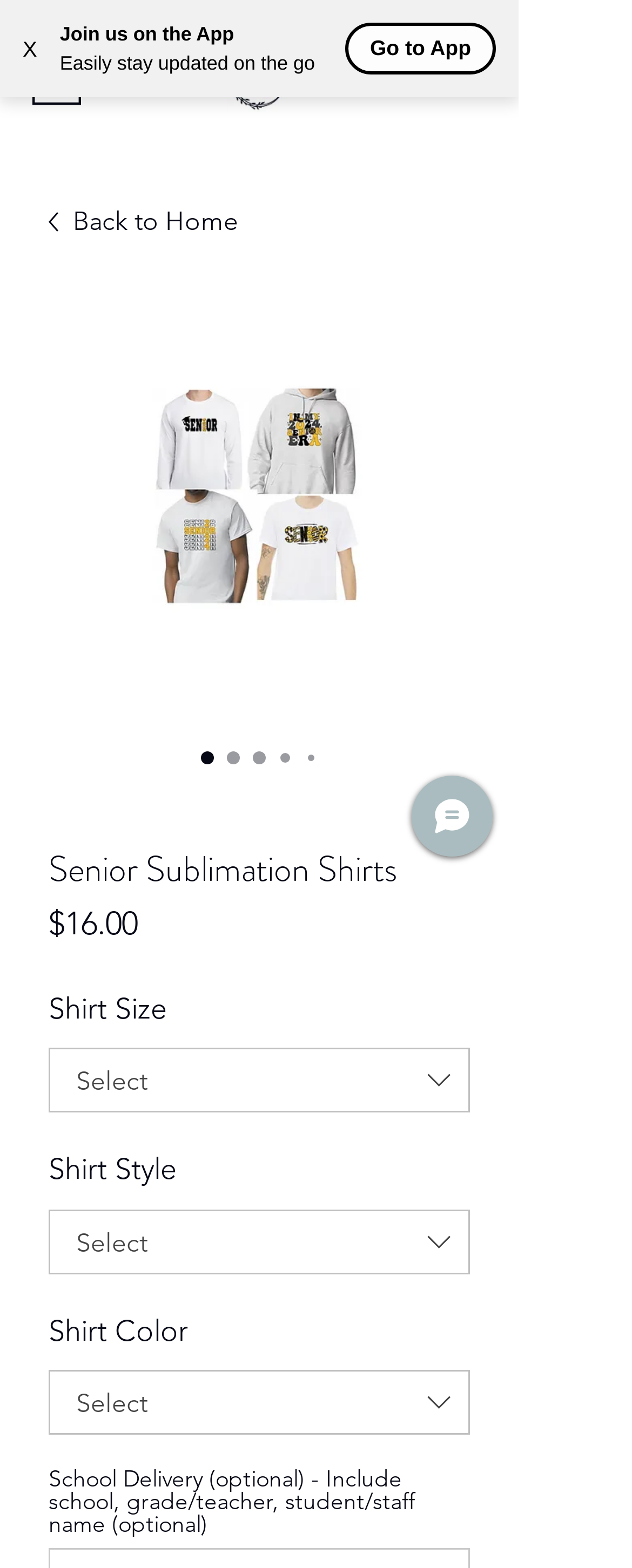Answer the question briefly using a single word or phrase: 
How many shirt size options are available?

Unknown